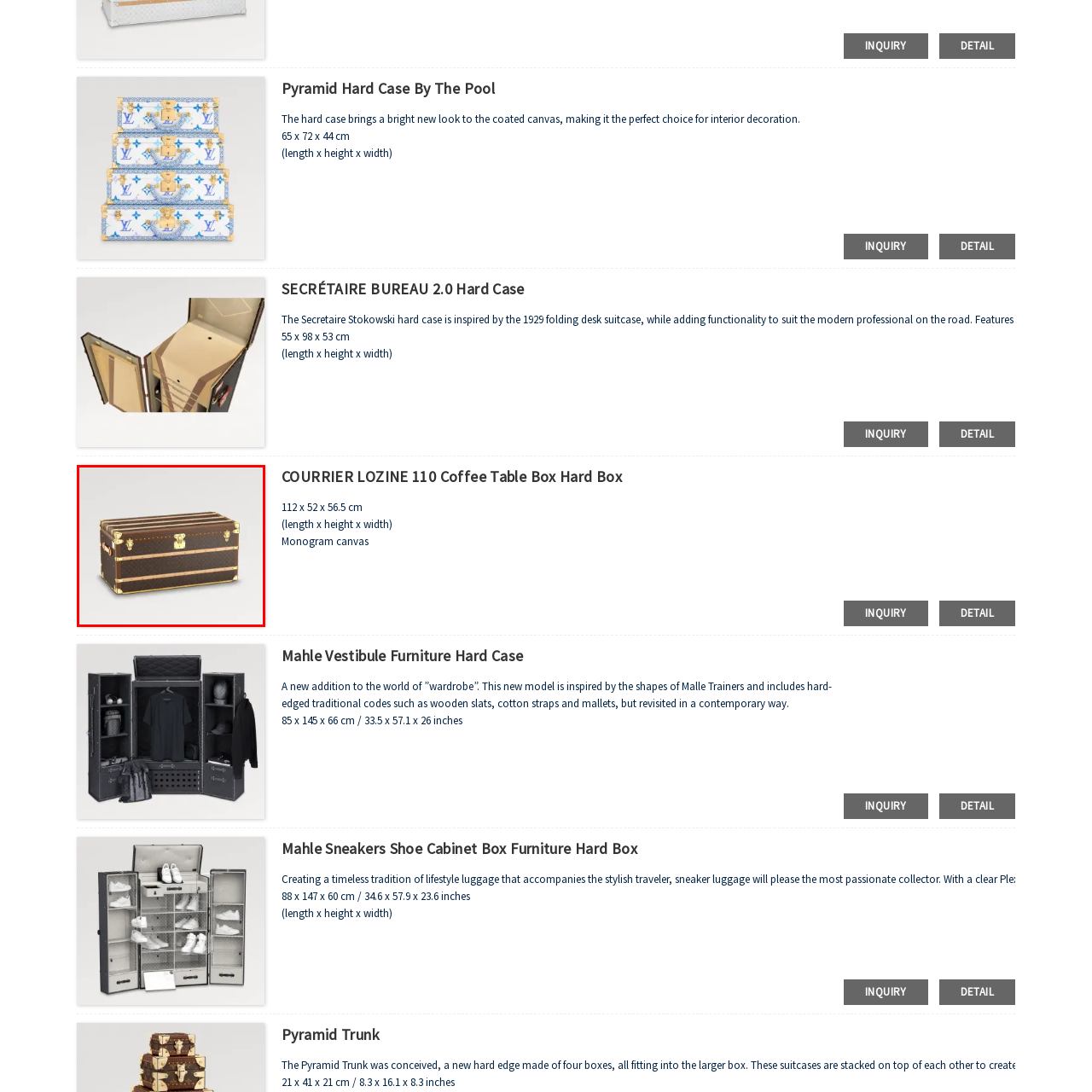Generate an elaborate caption for the image highlighted within the red boundary.

**COURRIER LOZINE 110 Coffee Table Box Hard Box**

This exquisite hard case features a stylish monogram canvas design measuring 112 cm in length, 52 cm in height, and 56.5 cm in width. Highlighting its luxury appeal, the box is adorned with a durable cow leather handle for easy transportation, while its construction includes Gaboon rosewood, poplar, and beech for a robust structure. The quilted cotton lining adds a touch of elegance, complemented by leather trim and a secure brass lock for protection. Customizable hand-painted stripes and letters enhance its uniqueness, making it not only a practical storage solution but also a stunning decorative piece for your living space. Ideal for showcasing or securely storing items, this hard box embodies a perfect blend of functionality and high-end design.